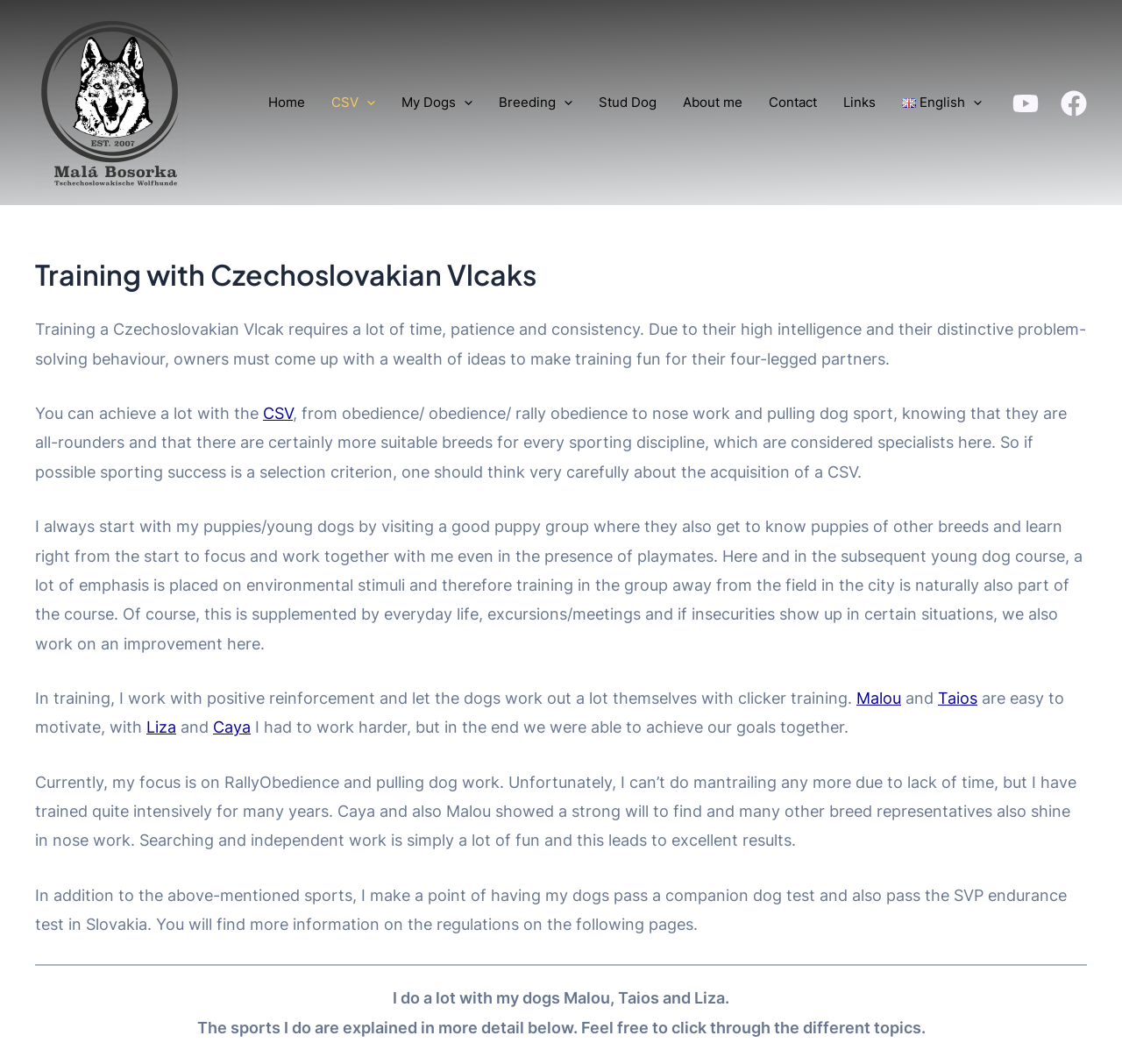Please find and provide the title of the webpage.

Training with Czechoslovakian Vlcaks